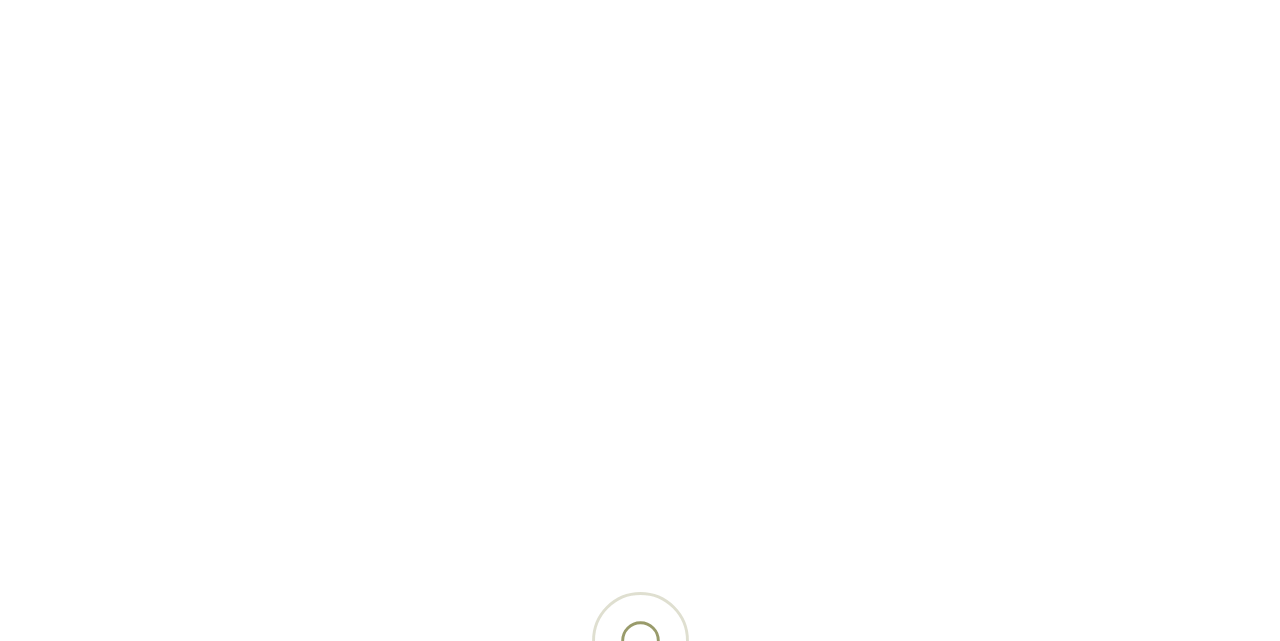What is the ratio of the width of the heading to the width of the webpage?
Based on the visual, give a brief answer using one word or a short phrase.

0.876